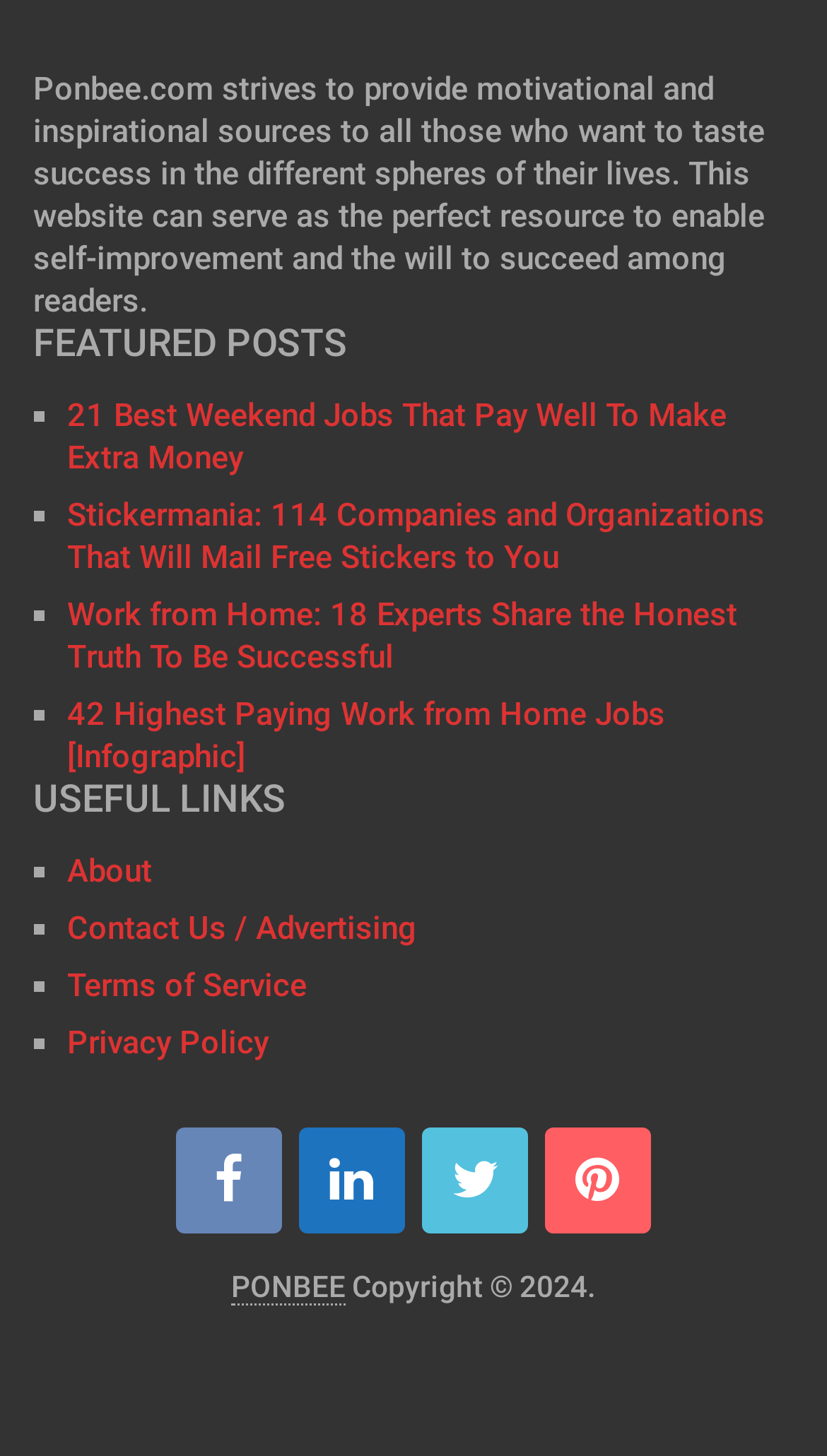Identify and provide the bounding box for the element described by: "Terms of Service".

[0.081, 0.664, 0.371, 0.69]